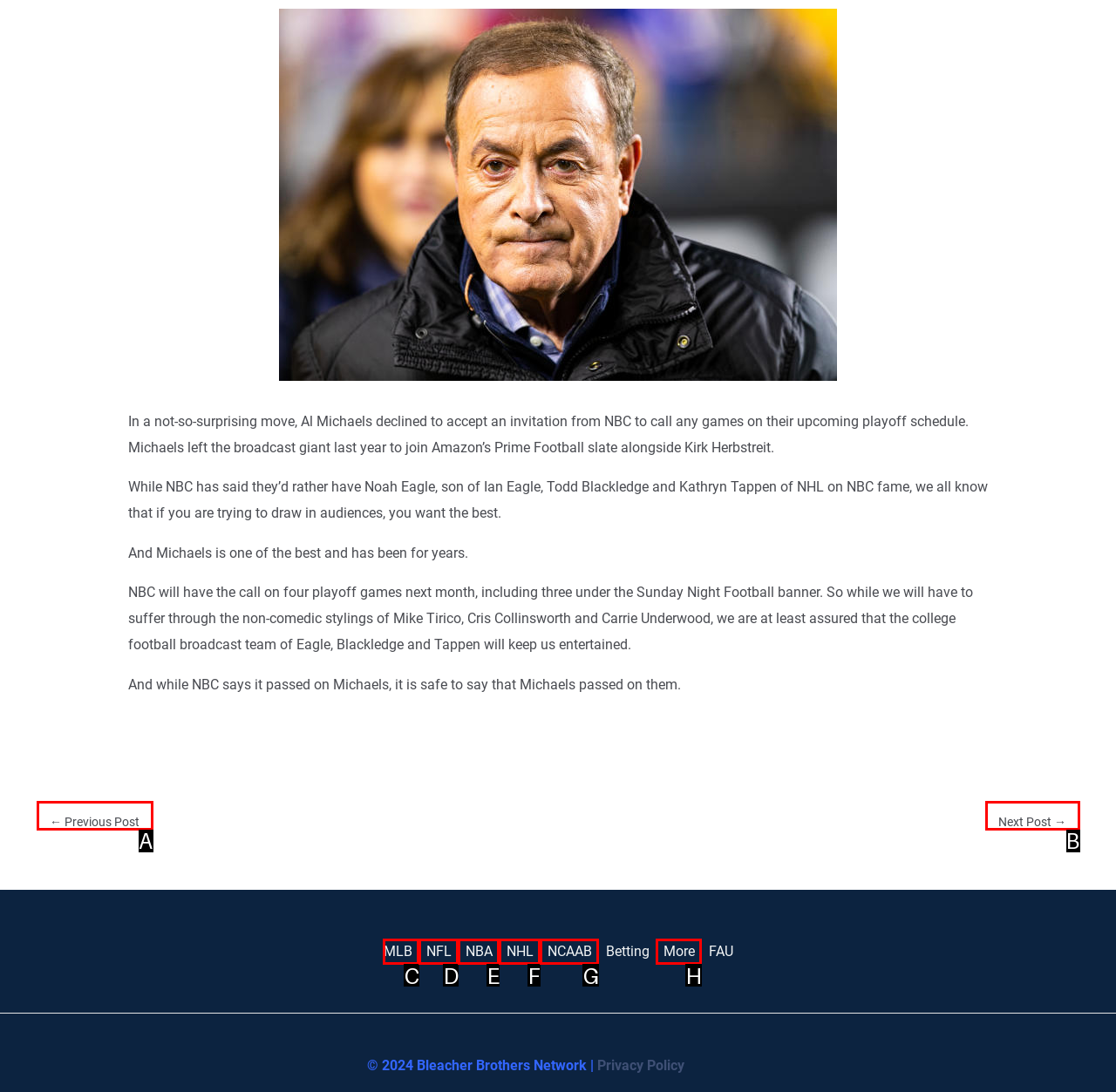Using the description: ← Previous Post, find the corresponding HTML element. Provide the letter of the matching option directly.

A